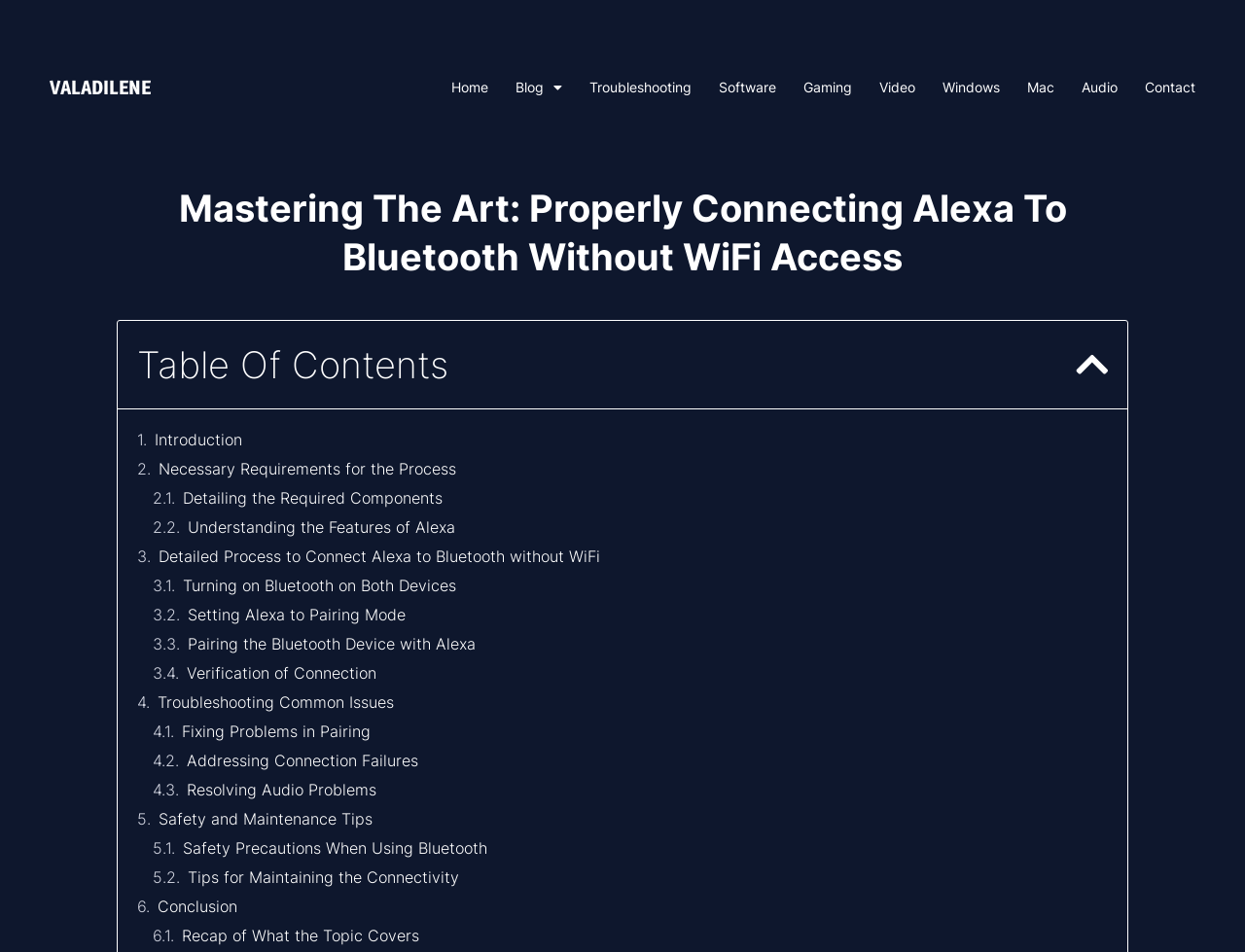Please mark the bounding box coordinates of the area that should be clicked to carry out the instruction: "Subscribe to the newsletter by entering your email address".

None